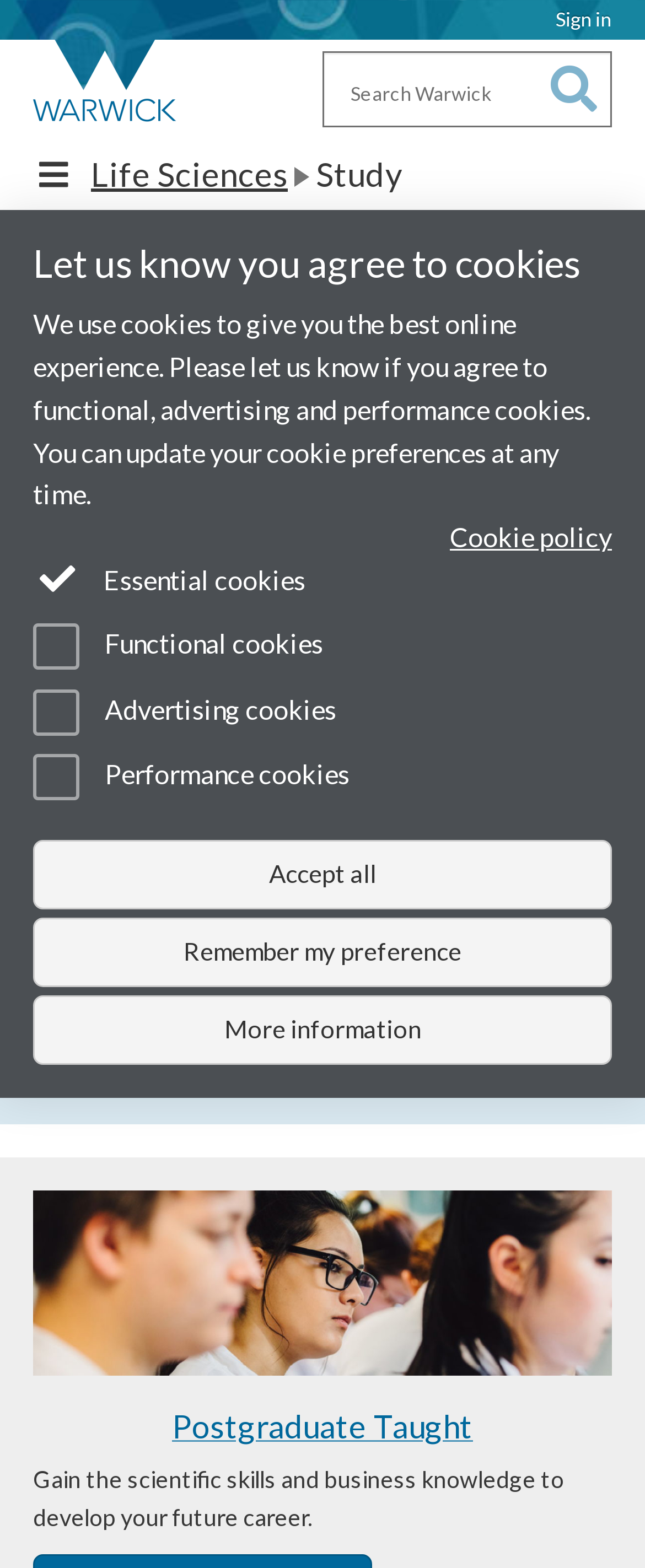Given the description of a UI element: "Remember my preference", identify the bounding box coordinates of the matching element in the webpage screenshot.

[0.051, 0.585, 0.949, 0.63]